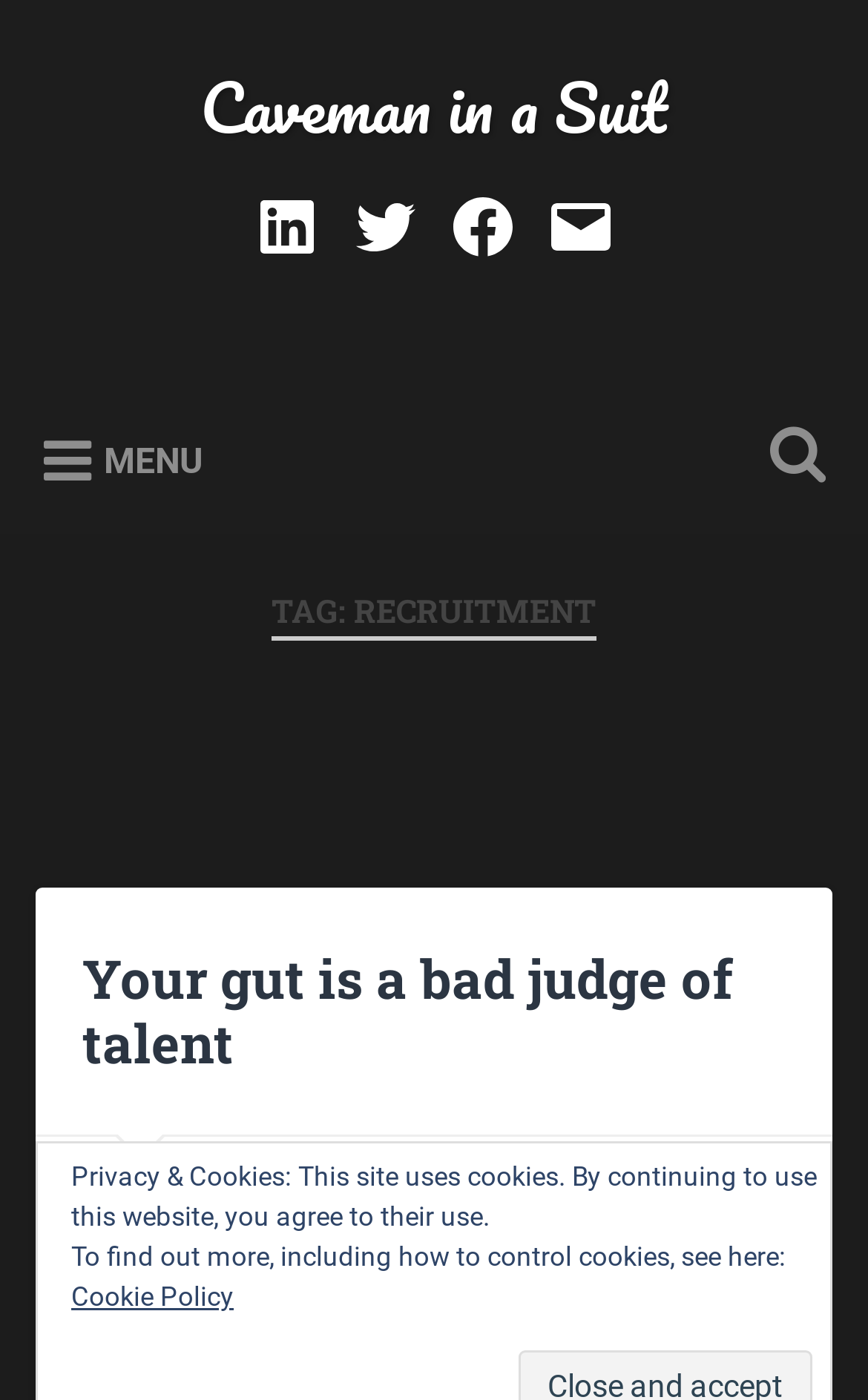Offer a meticulous description of the webpage's structure and content.

The webpage is about recruitment archives, with the title "recruitment Archives | Caveman in a Suit" at the top. 

At the top left, there is a link to the website's homepage, "Caveman in a Suit". Next to it, on the top right, is a navigation menu labeled "Social Links Menu" containing four links to social media platforms: LinkedIn, Twitter, Facebook, and Email.

Below the navigation menu, there is a button labeled "MENU" that controls the primary menu. To its right, there is a link labeled "Open Search" with a magnifying glass icon.

The main content area is divided into two sections. The top section has a heading "TAG: RECRUITMENT" and the bottom section has a heading "Your gut is a bad judge of talent" with a link to an article or blog post with the same title.

At the bottom of the page, there are two paragraphs of text. The first paragraph informs users about the website's use of cookies and the second paragraph provides a link to the "Cookie Policy" page for more information.